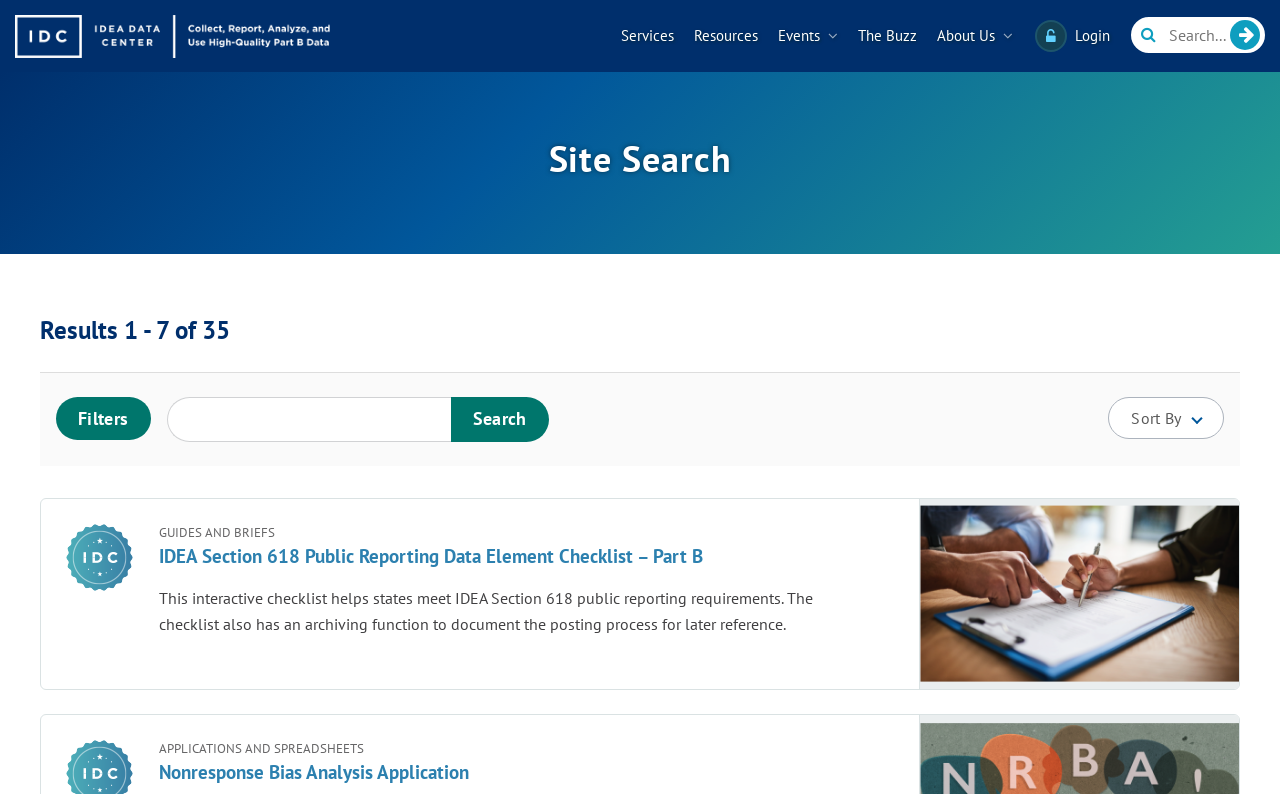Please answer the following question using a single word or phrase: What is the function of the button with the icon ''?

Search